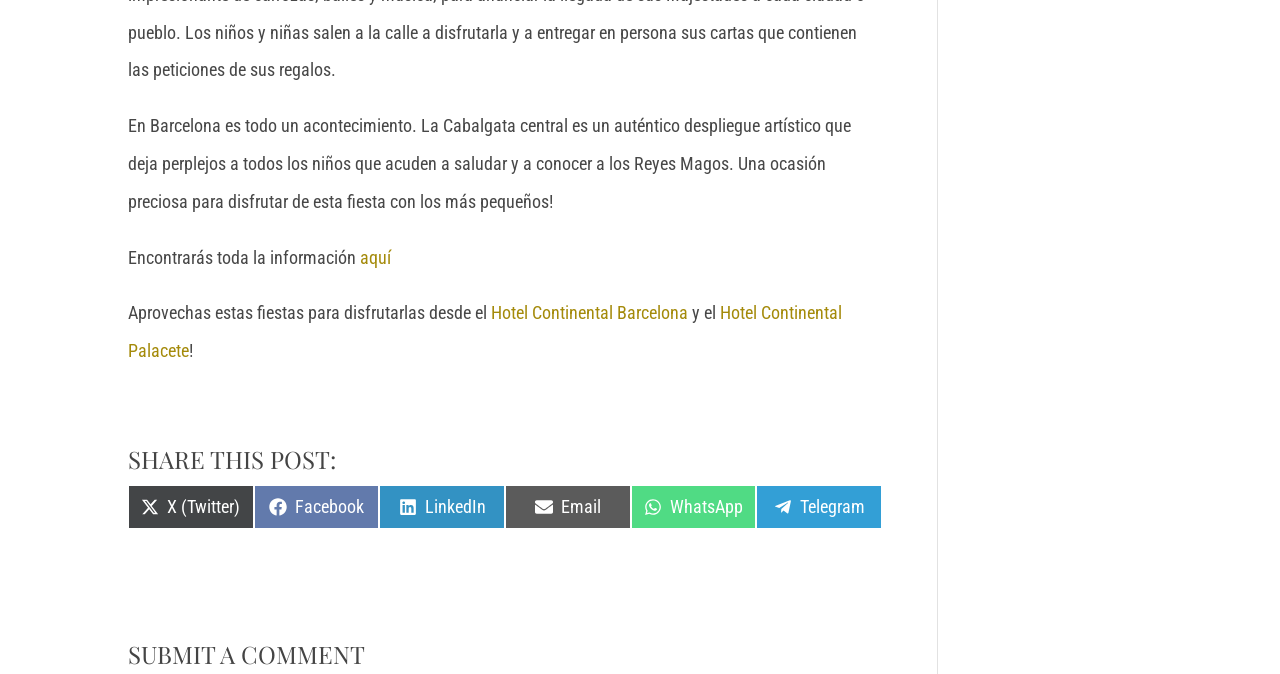Respond concisely with one word or phrase to the following query:
How many social media platforms are available to share the post?

6